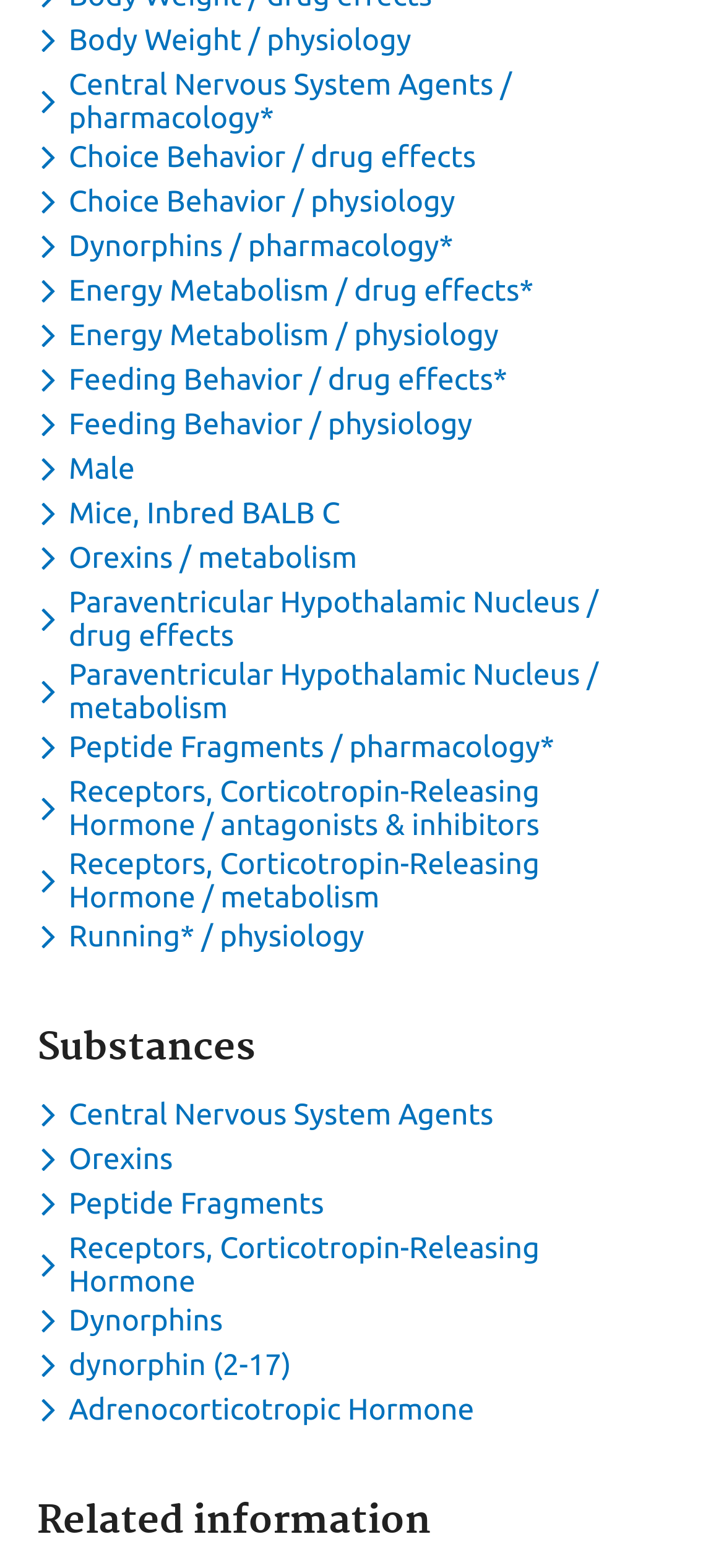What is the last dropdown menu available for substances?
Refer to the image and answer the question using a single word or phrase.

Adrenocorticotropic Hormone